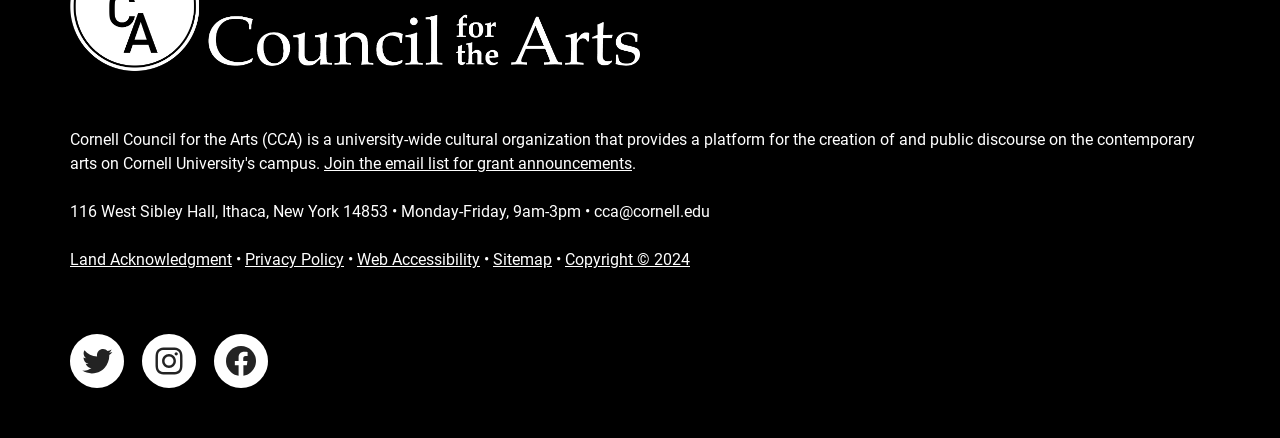Identify the bounding box for the given UI element using the description provided. Coordinates should be in the format (top-left x, top-left y, bottom-right x, bottom-right y) and must be between 0 and 1. Here is the description: Facebook

[0.167, 0.763, 0.209, 0.886]